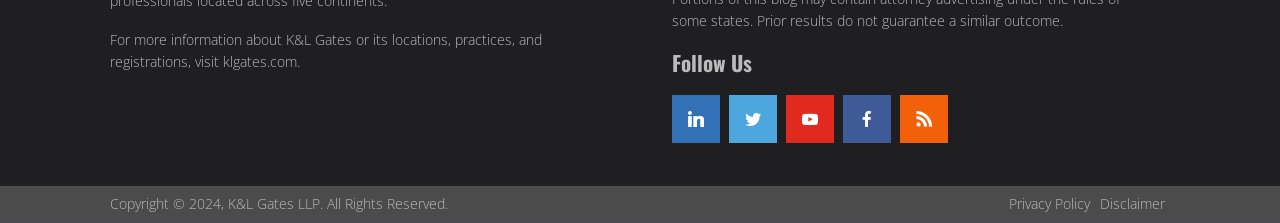Identify the bounding box coordinates necessary to click and complete the given instruction: "view youtube channel".

[0.614, 0.426, 0.651, 0.641]